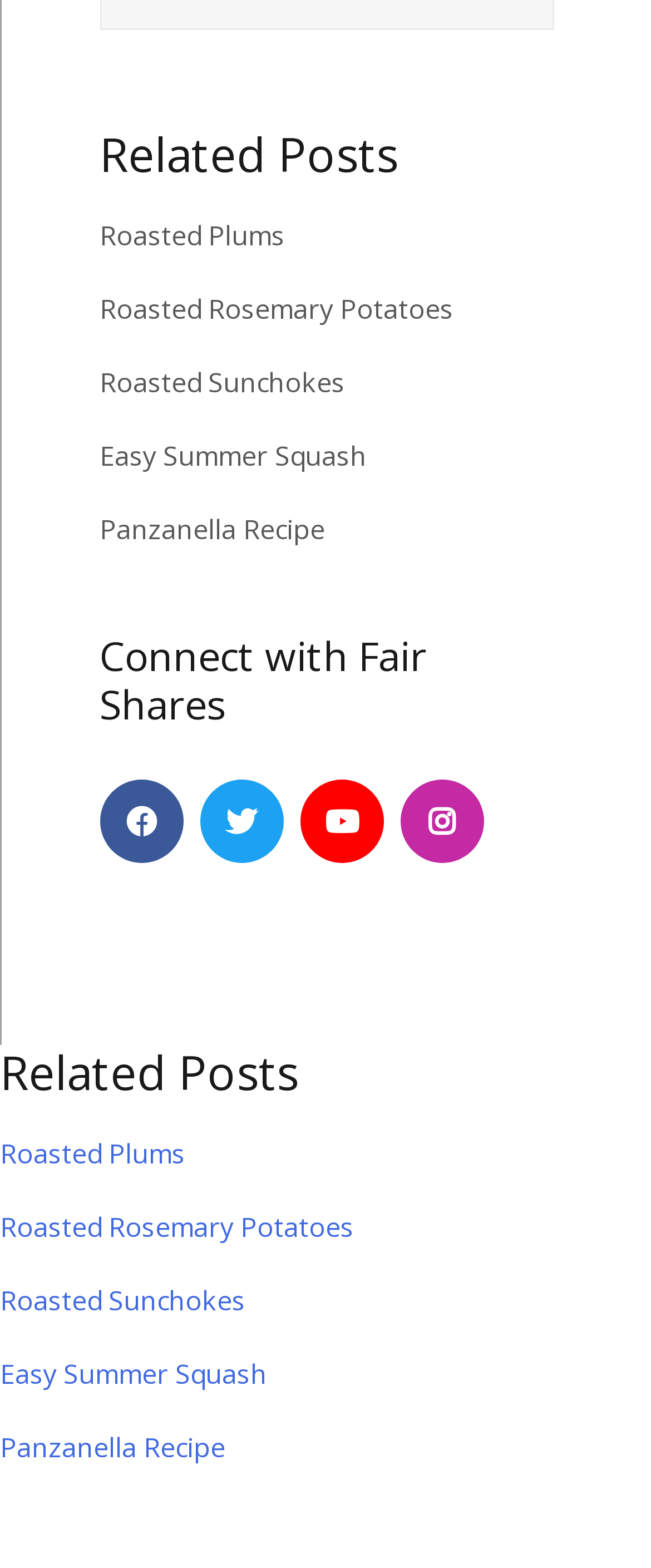Use the details in the image to answer the question thoroughly: 
What social media platforms can I connect with Fair Shares on?

I looked at the links under the 'Connect with Fair Shares' heading and found that I can connect with Fair Shares on Facebook, Twitter, YouTube, and Instagram.